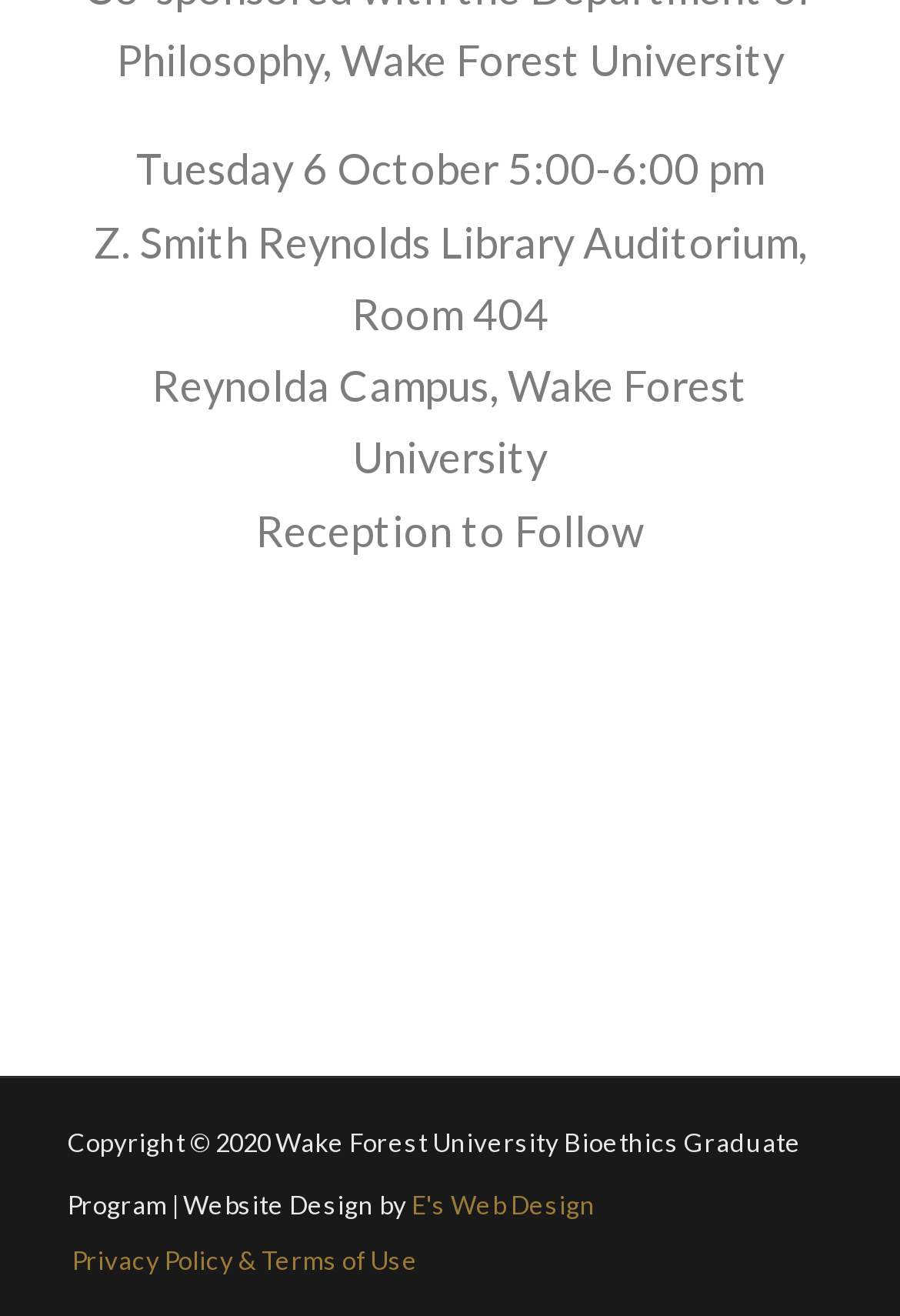From the image, can you give a detailed response to the question below:
What is the campus where the event is held?

I found the campus where the event is held by looking at the third StaticText element, which contains the text 'Reynolda Campus, Wake Forest University'. This text is located below the event location, suggesting that it is related to the campus where the event is held.